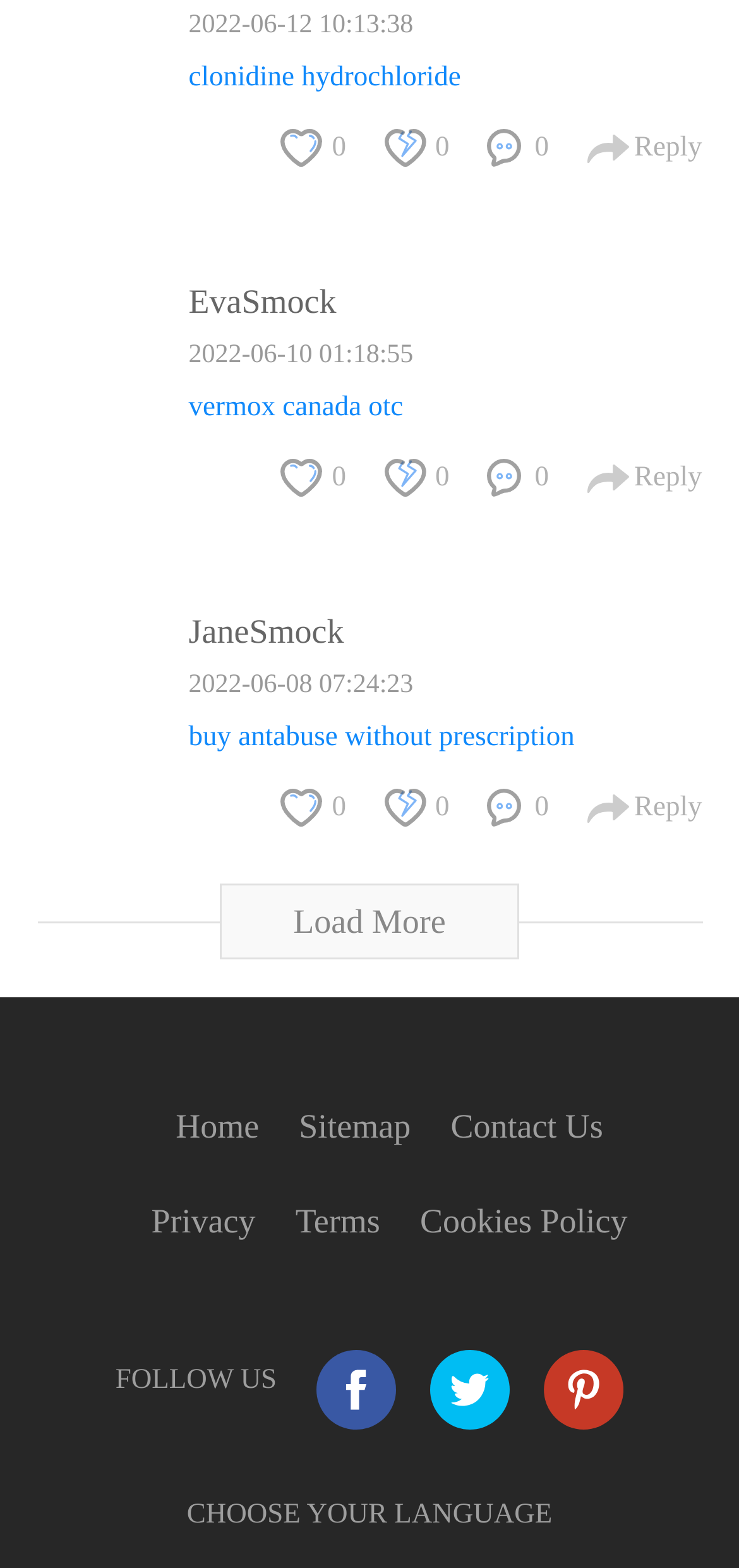Based on the image, provide a detailed response to the question:
Who is the author of the second post?

The author of the second post is EvaSmock, which can be found in the StaticText element with the text 'EvaSmock' below the link element with the text '2022-06-12 10:13:38'.